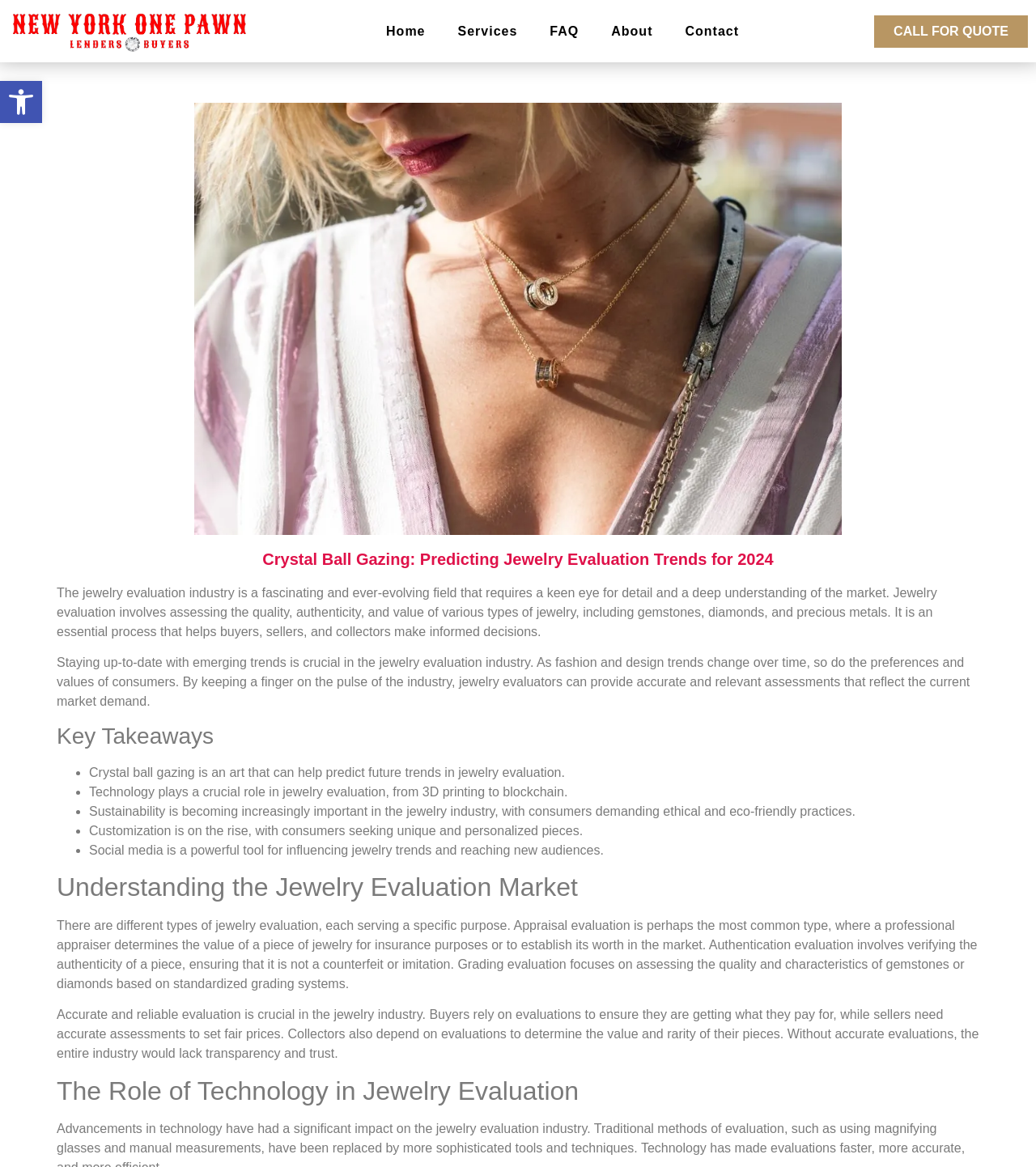Reply to the question below using a single word or brief phrase:
What is the role of technology in jewelry evaluation?

It plays a crucial role